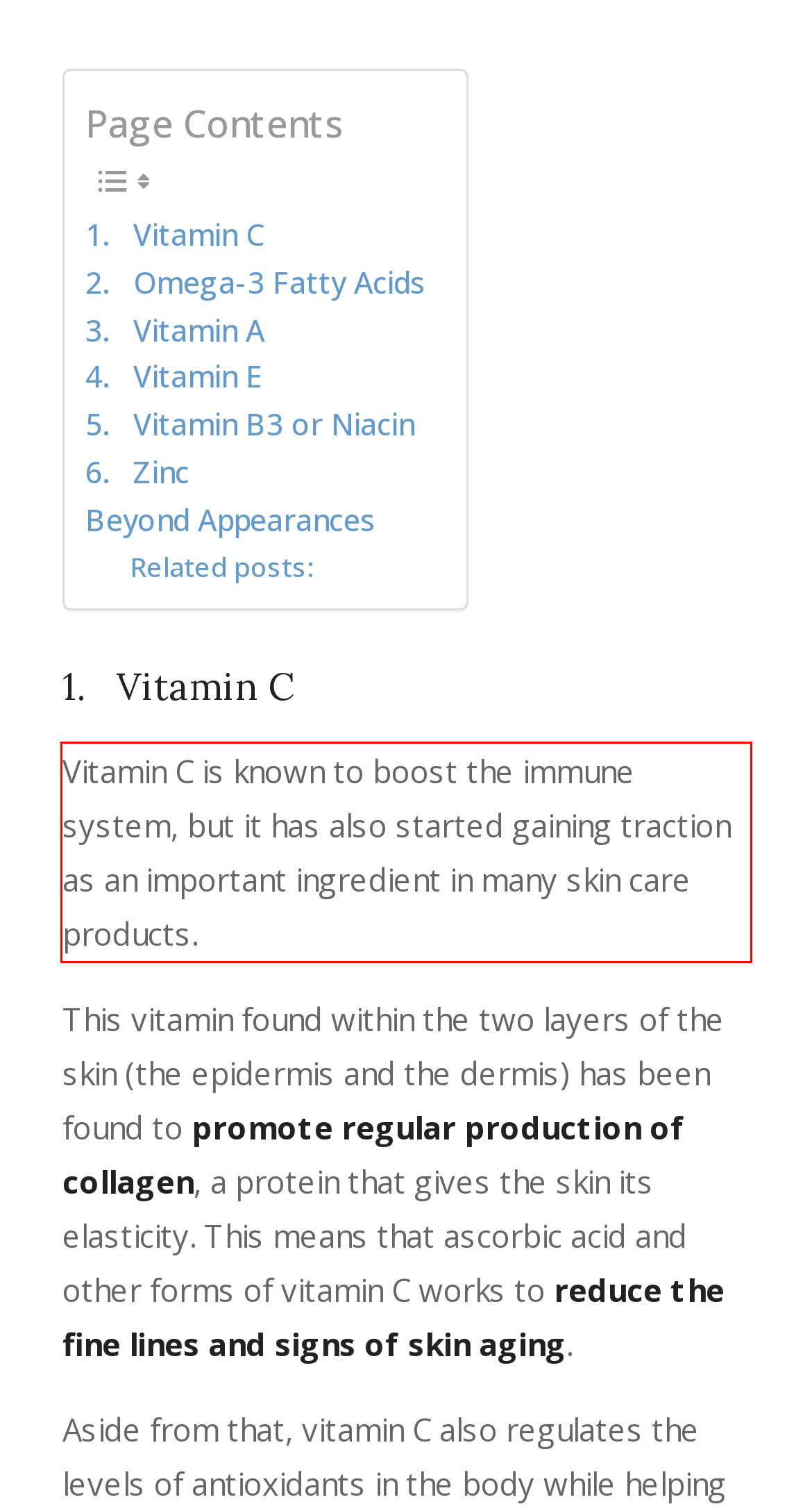There is a screenshot of a webpage with a red bounding box around a UI element. Please use OCR to extract the text within the red bounding box.

Vitamin C is known to boost the immune system, but it has also started gaining traction as an important ingredient in many skin care products.